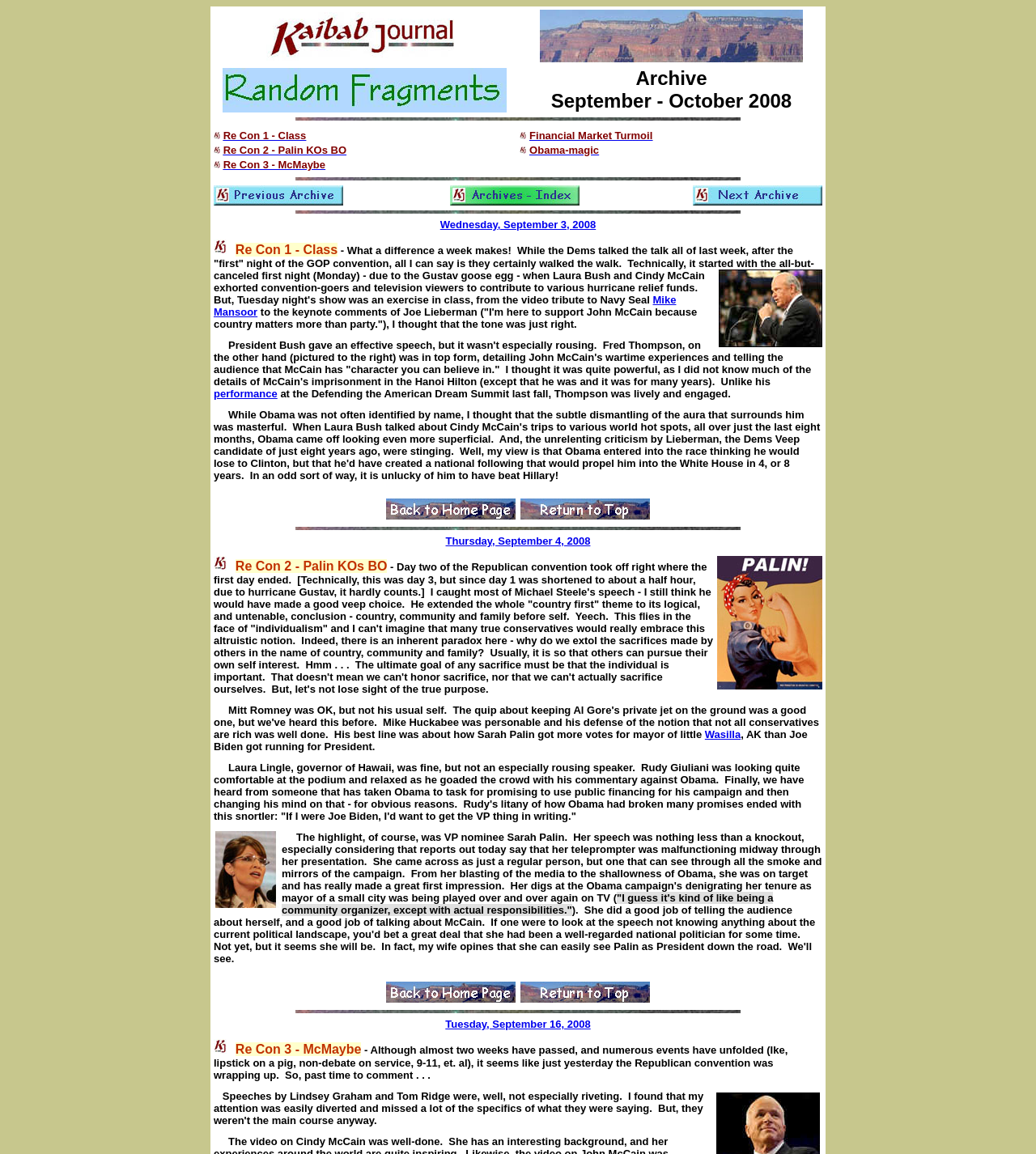How many links are in the second table row?
Look at the image and answer the question with a single word or phrase.

4